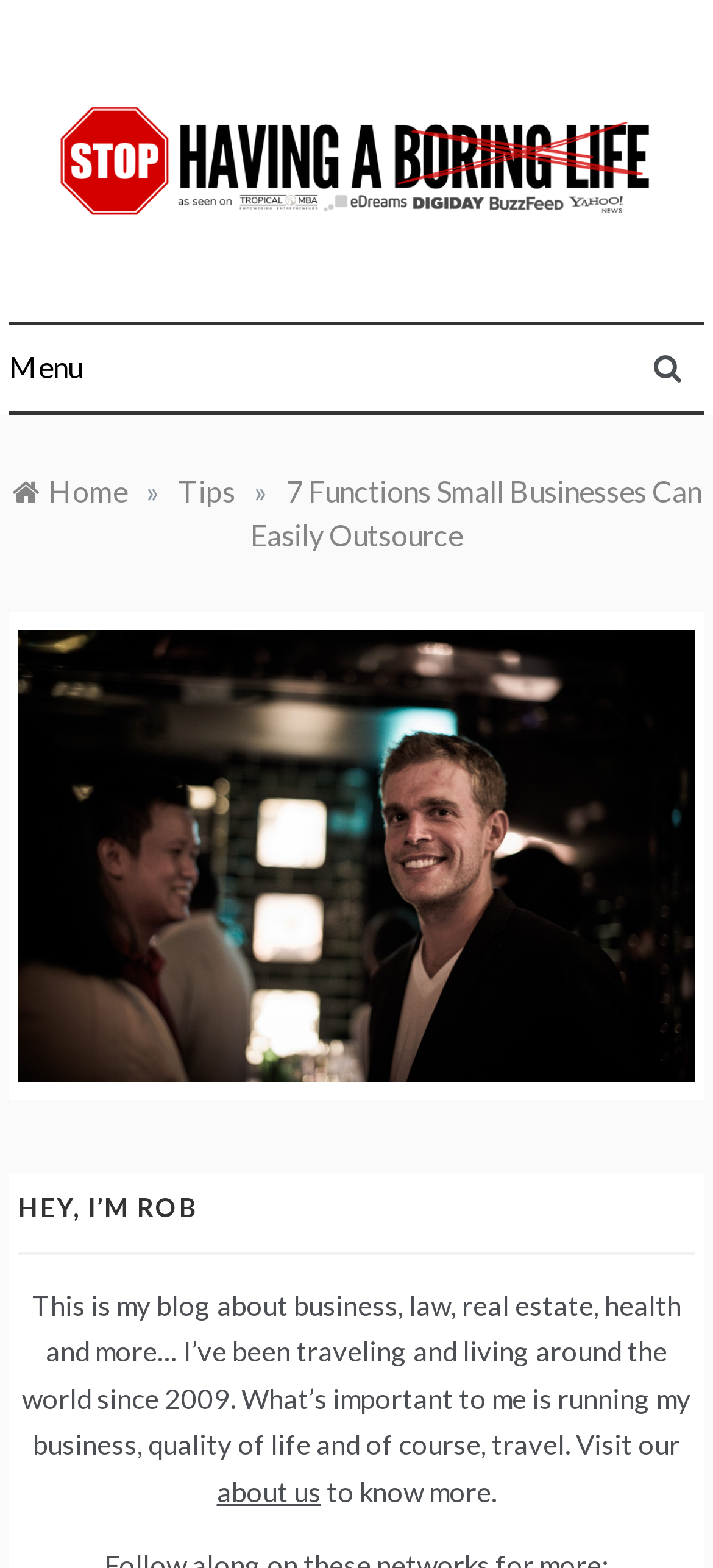What is the blogger's interest?
Based on the image, provide your answer in one word or phrase.

Travel